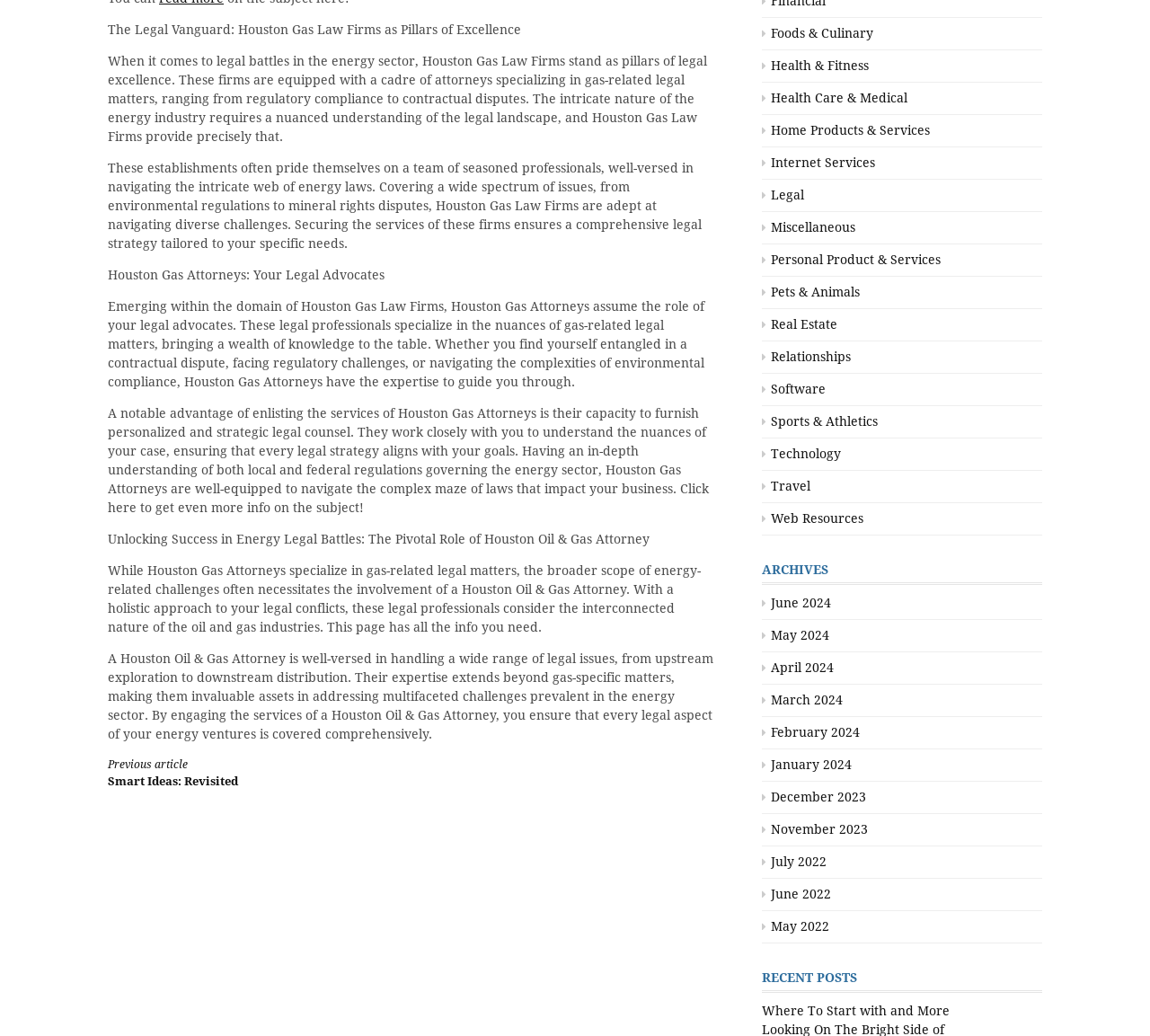Find and provide the bounding box coordinates for the UI element described here: "Health Care & Medical". The coordinates should be given as four float numbers between 0 and 1: [left, top, right, bottom].

[0.662, 0.088, 0.789, 0.102]